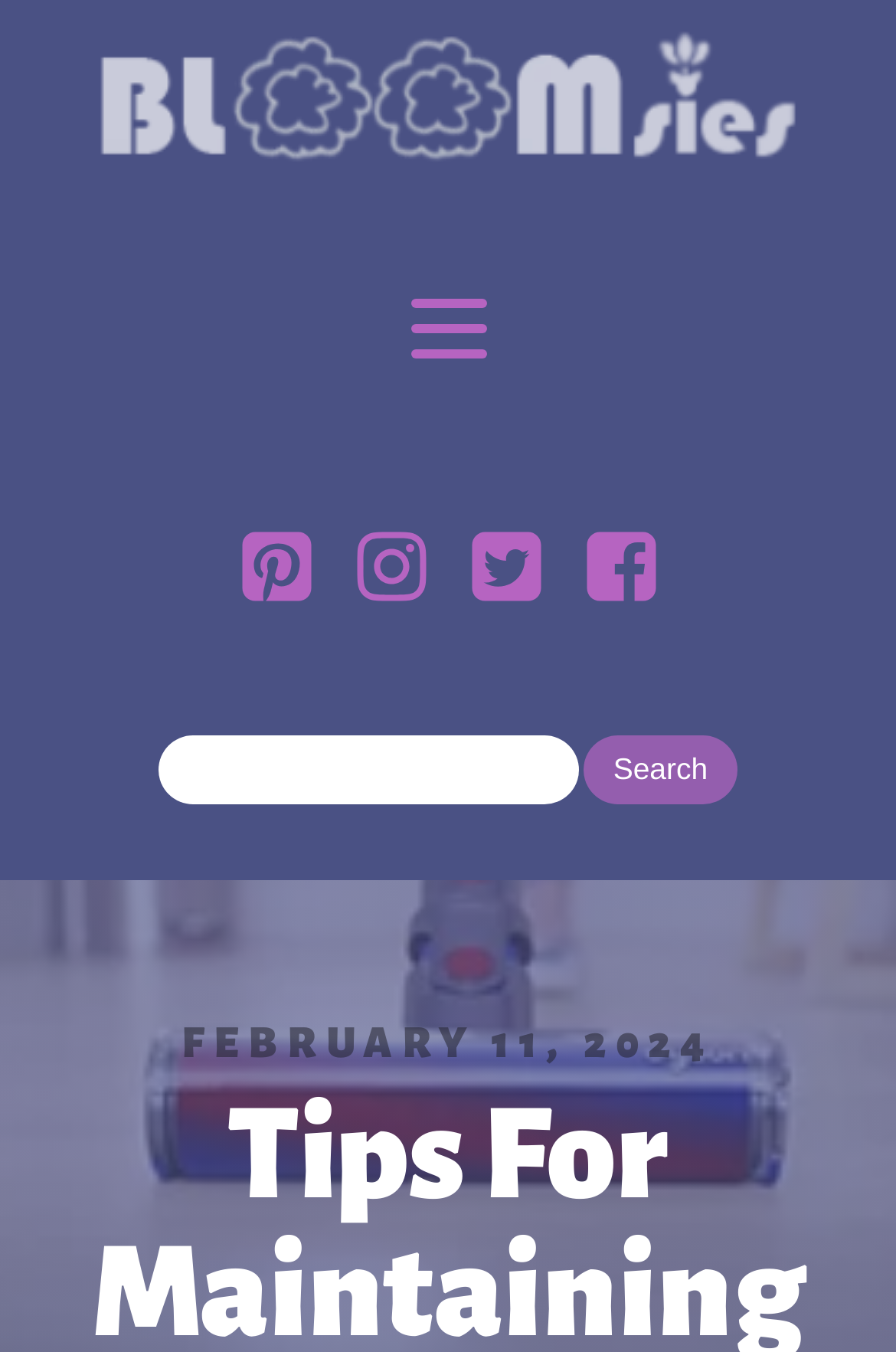What is the purpose of the textbox?
Based on the image, answer the question with as much detail as possible.

I found a textbox element with a button labeled 'Search' next to it, located at [0.177, 0.544, 0.823, 0.595]. This suggests that the textbox is used for searching, and the button is used to submit the search query.